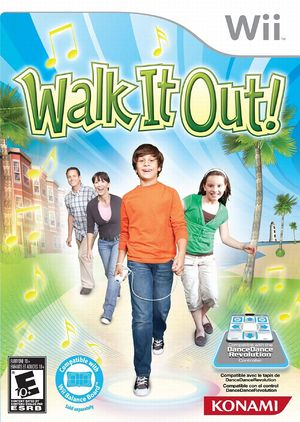Construct a detailed narrative about the image.

The image showcases the cover art for the video game "Walk It Out!" for the Nintendo Wii, developed by Konami. The vibrant design features a group of four characters actively engaging in a fun walking activity set against a sunny backdrop. The main character, a young boy wearing an orange shirt, is prominently displayed in the foreground, holding a game controller, suggesting an interactive gameplay experience. The other characters, a mix of adults and children, follow behind, all appearing cheerful and immersed in the game's rhythm-based activities. Musical notes and tropical-themed elements, like palm trees lining the street, enhance the lively atmosphere. The cover also features the age rating (E for Everyone) and compatibility logo indicating that it is designed for use with the Wii Balance Board, emphasizing its focus on physical activity and entertainment.